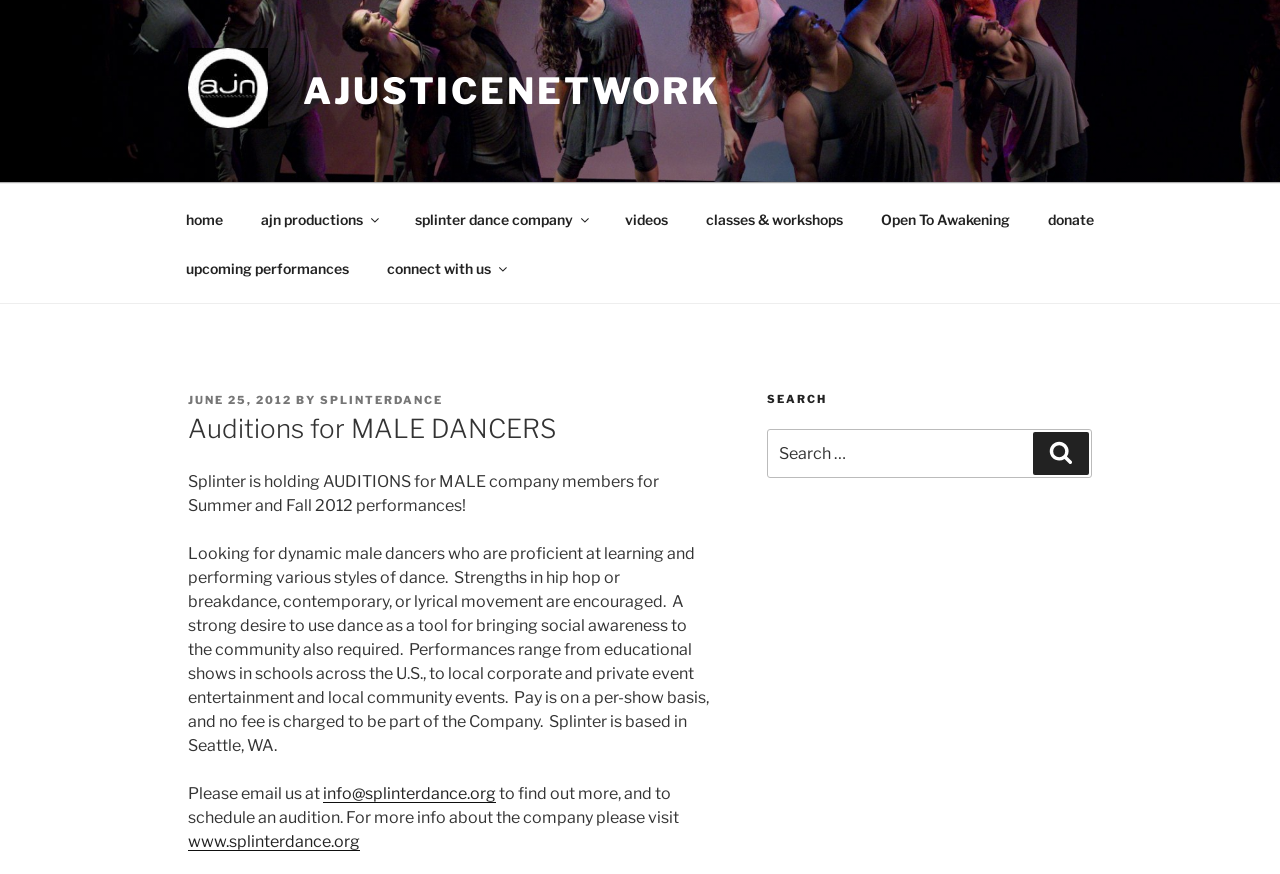Please provide a brief answer to the following inquiry using a single word or phrase:
What is the company holding auditions for?

Male dancers